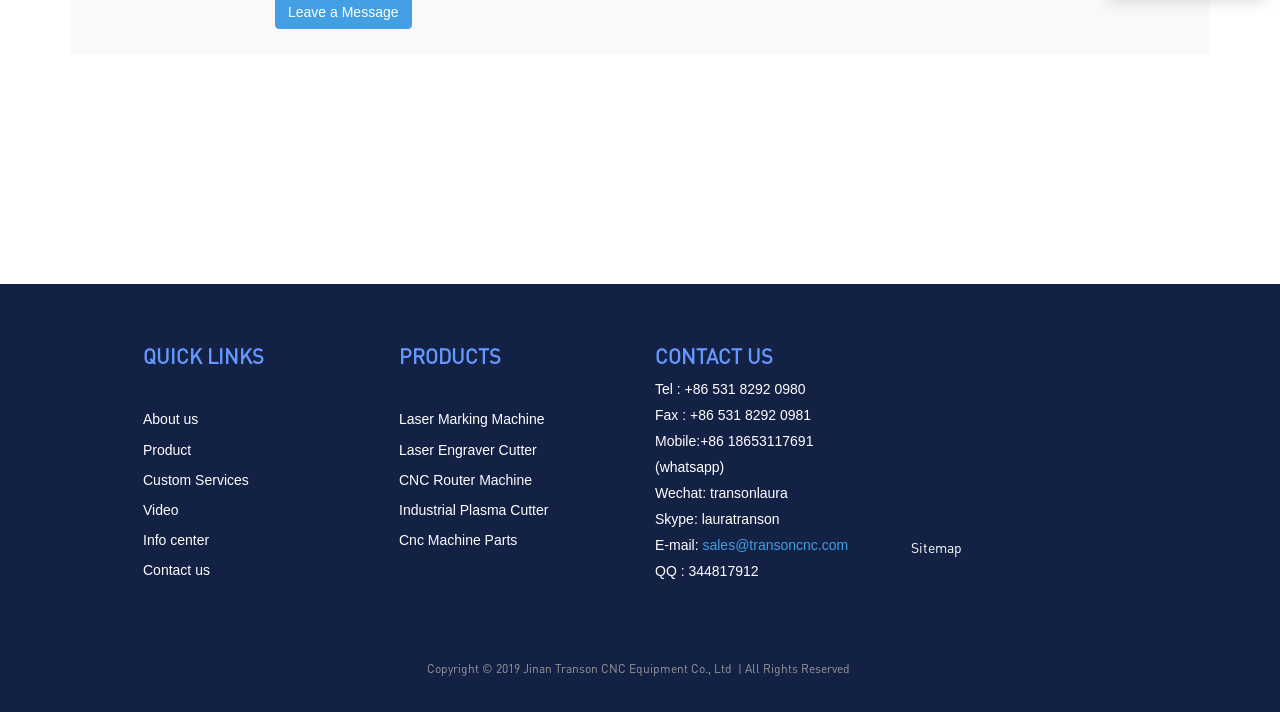What is the company's email address?
Please ensure your answer to the question is detailed and covers all necessary aspects.

I found the email address by looking at the 'CONTACT US' section, where it is listed as a link 'sales@transoncnc.com'.